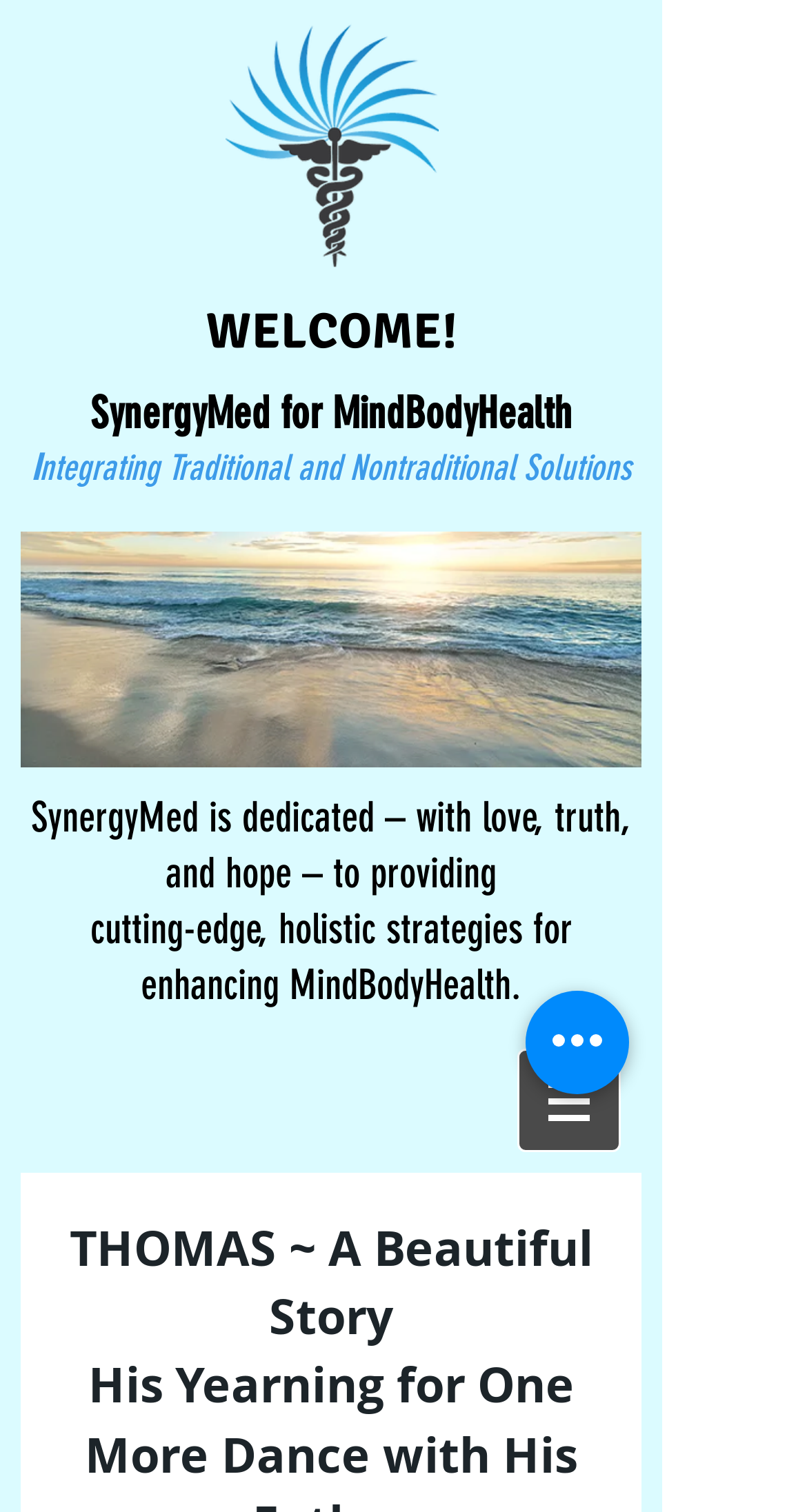Determine the bounding box coordinates for the UI element with the following description: "aria-label="Quick actions"". The coordinates should be four float numbers between 0 and 1, represented as [left, top, right, bottom].

[0.651, 0.655, 0.779, 0.724]